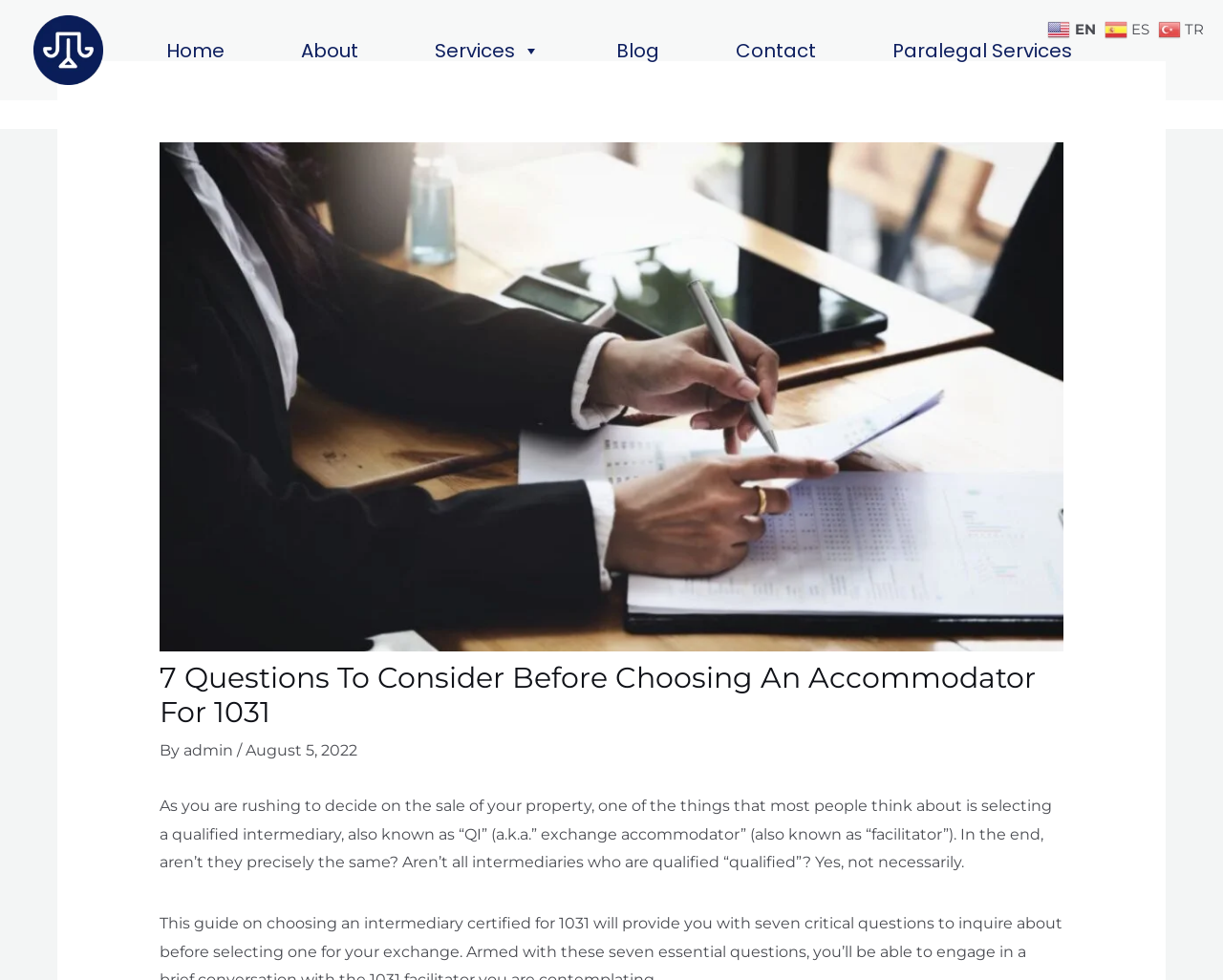Analyze the image and deliver a detailed answer to the question: What is the topic of the article?

The topic of the article can be determined by reading the heading '7 Questions To Consider Before Choosing An Accommodator For 1031' and the static text 'As you are rushing to decide on the sale of your property, one of the things that most people think about is selecting a qualified intermediary, also known as “QI”...' which indicates that the article is about choosing a qualified intermediary for 1031.